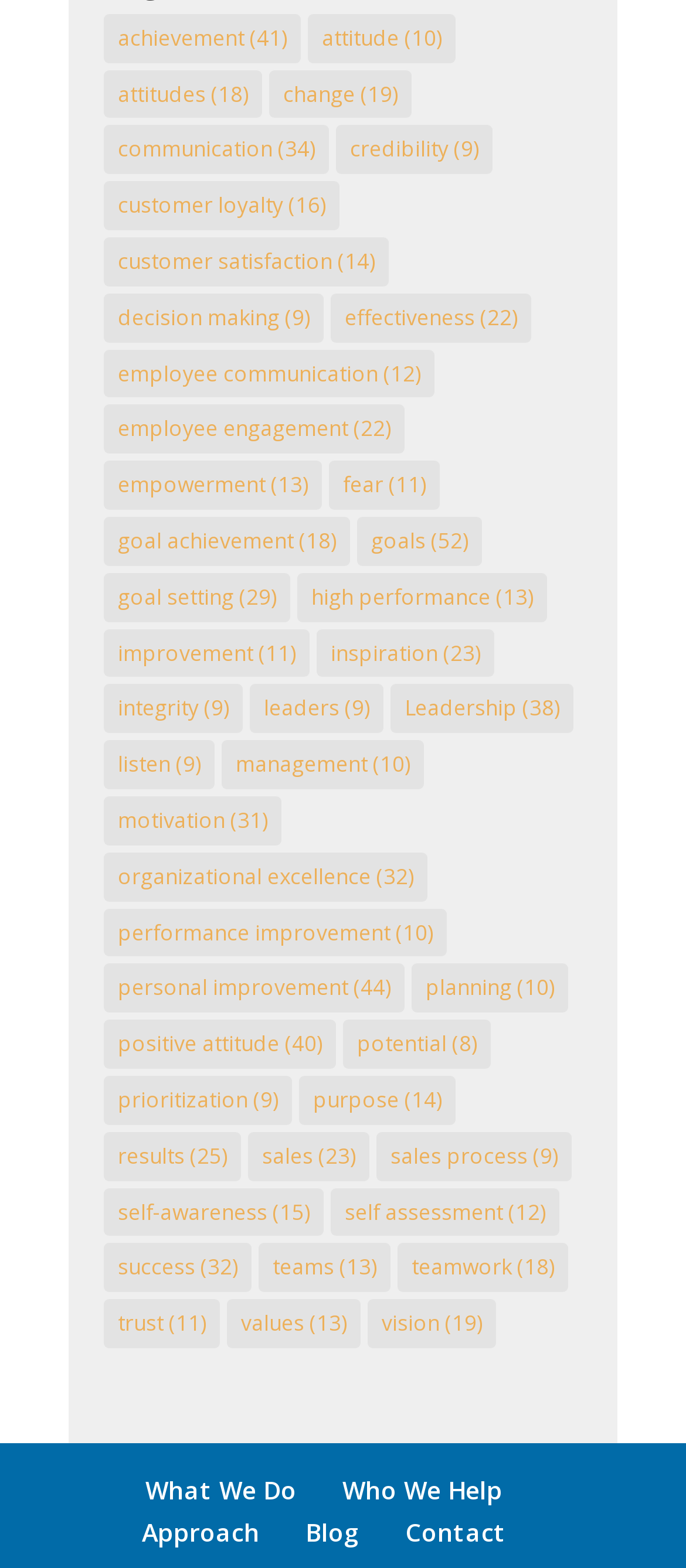Determine the bounding box coordinates of the region that needs to be clicked to achieve the task: "Check October 2023".

None